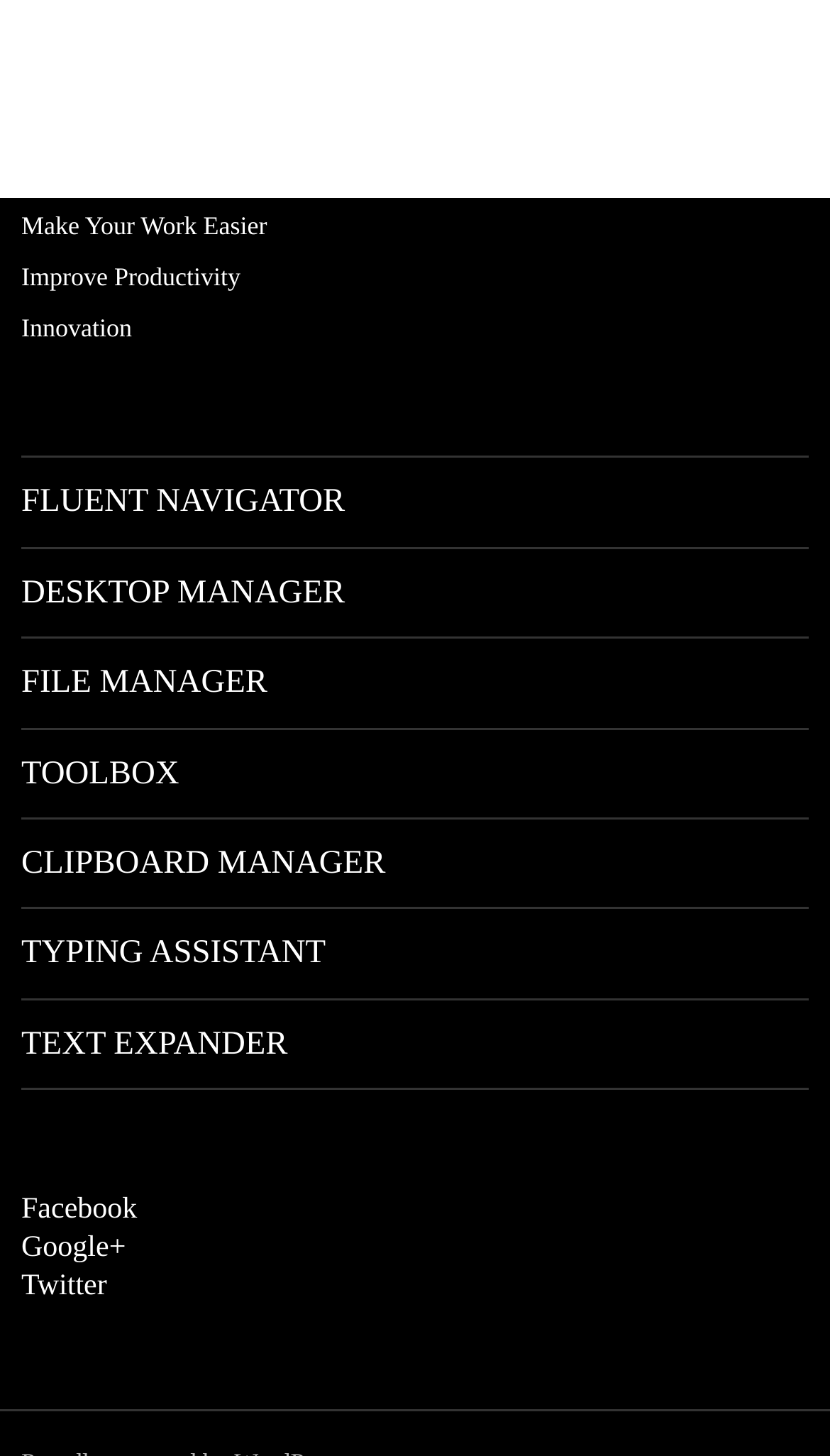Pinpoint the bounding box coordinates of the element to be clicked to execute the instruction: "Check out TOOLBOX".

[0.026, 0.501, 0.974, 0.561]